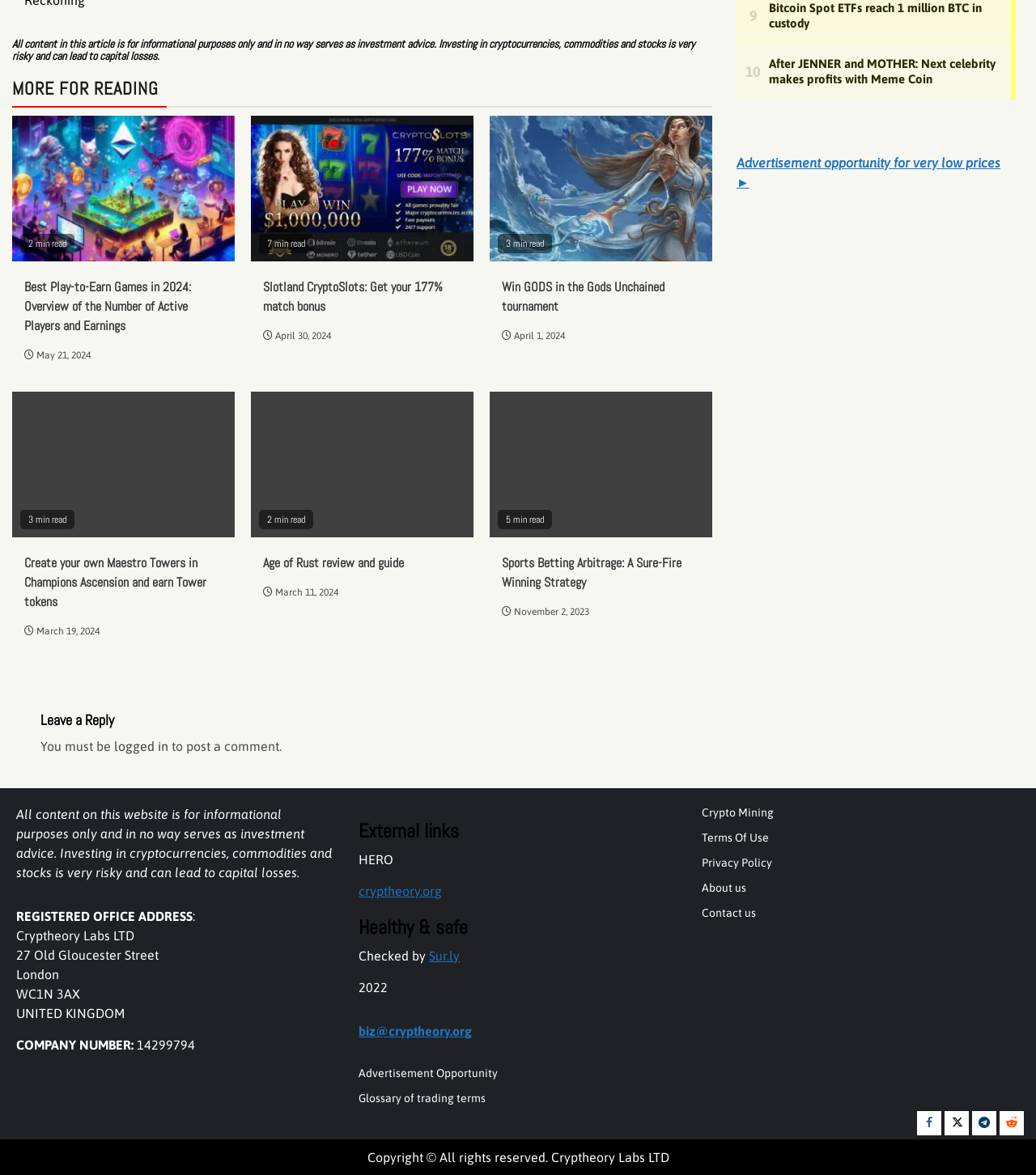Extract the bounding box coordinates for the described element: "About us". The coordinates should be represented as four float numbers between 0 and 1: [left, top, right, bottom].

[0.677, 0.75, 0.72, 0.761]